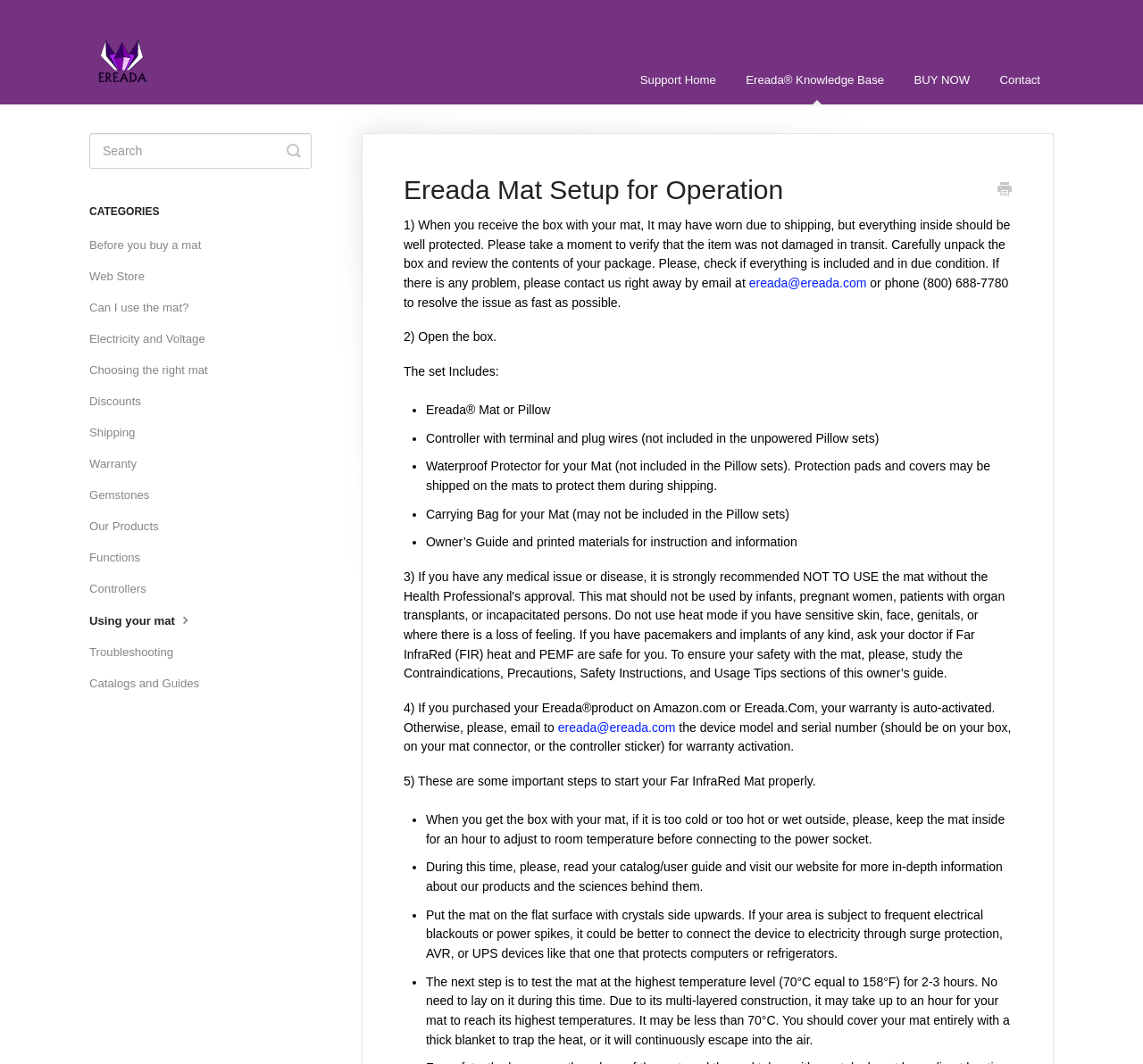Show me the bounding box coordinates of the clickable region to achieve the task as per the instruction: "Click on the 'Print this Article' link".

[0.873, 0.17, 0.885, 0.188]